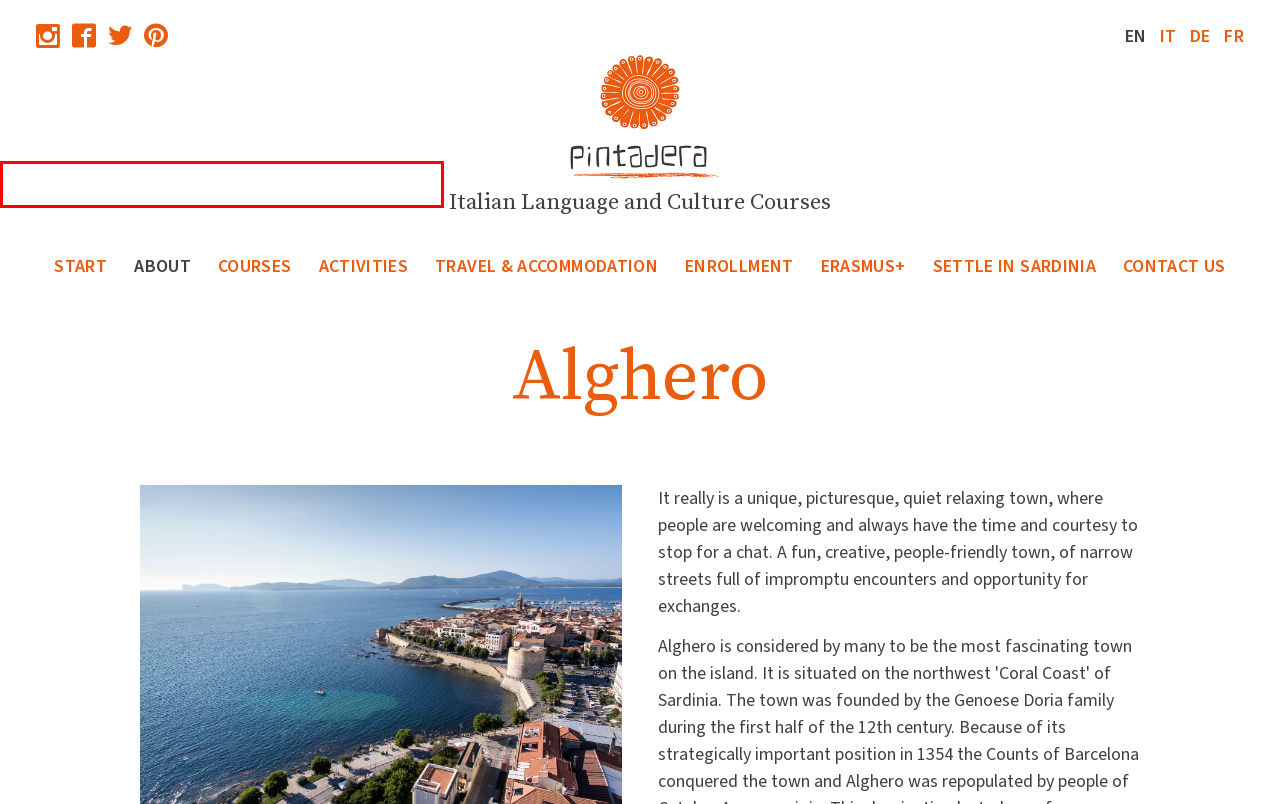Analyze the webpage screenshot with a red bounding box highlighting a UI element. Select the description that best matches the new webpage after clicking the highlighted element. Here are the options:
A. OnLine Italian • Pintadera
B. Courses • Pintadera
C. LICET • Pintadera
D. Catch the Wave • Pintadera
E. Sardinia • Pintadera
F. Settle in Sardinia • Pintadera
G. Contact us • Pintadera
H. Enrollment • Pintadera

C